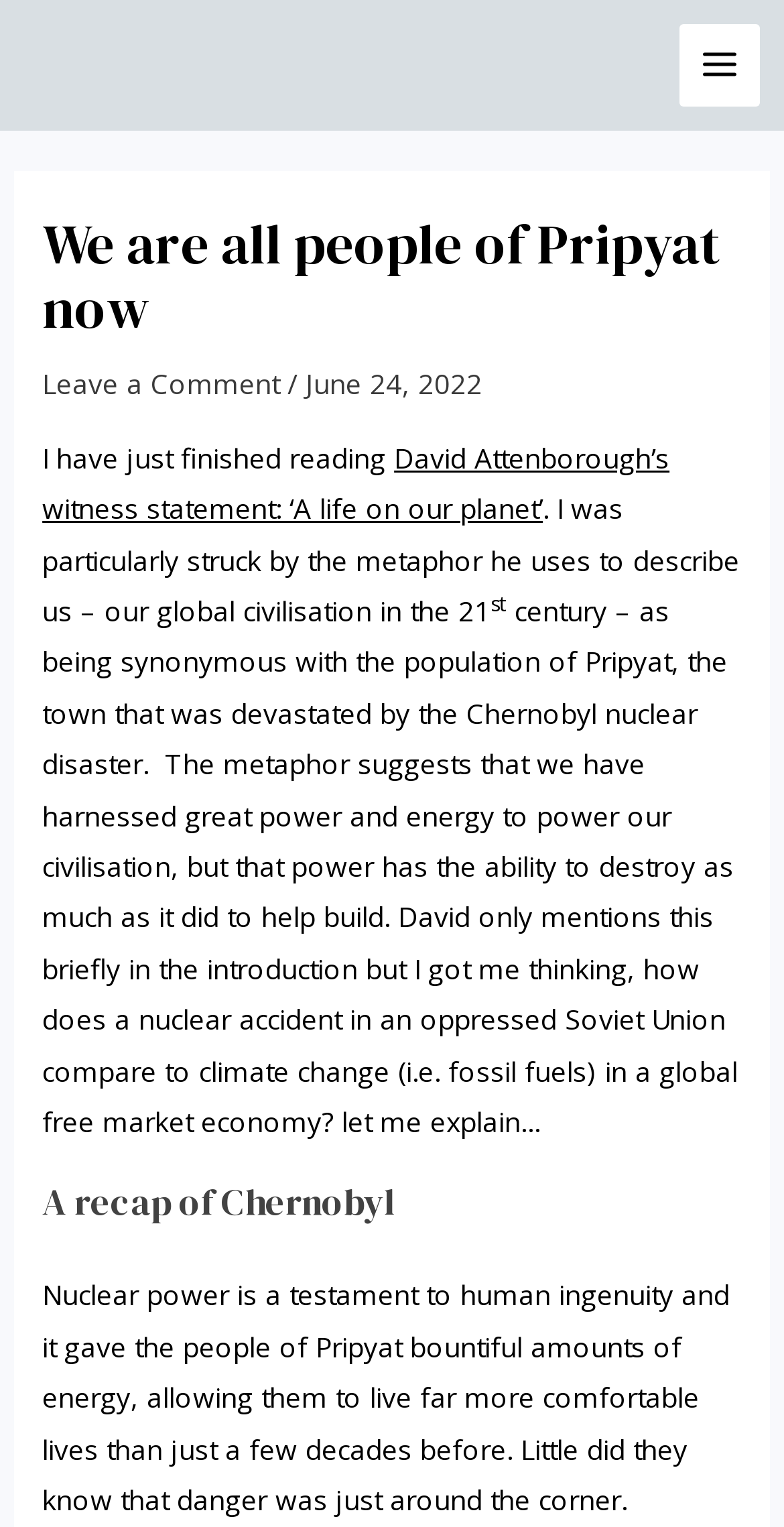Identify and provide the title of the webpage.

We are all people of Pripyat now